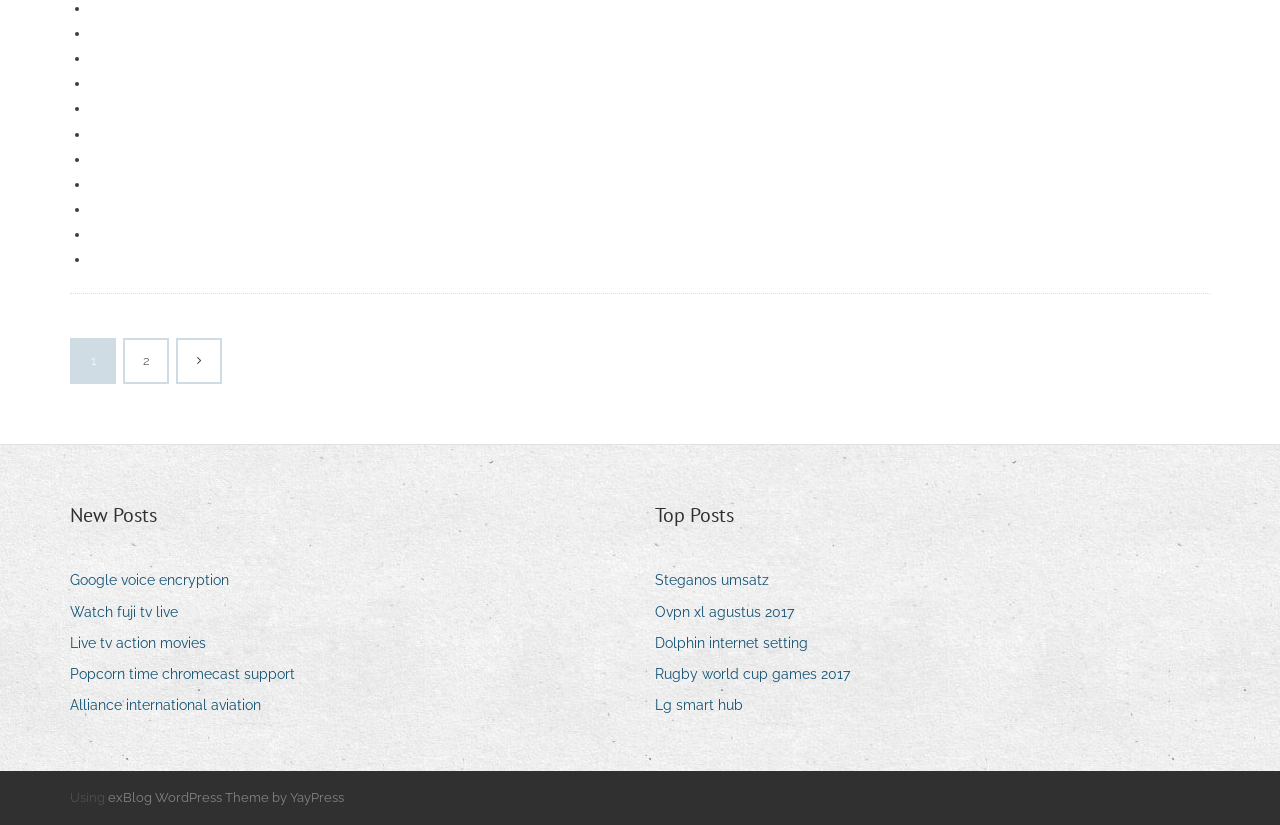Look at the image and answer the question in detail:
What is the title of the second section?

The second section is titled 'Top Posts' as indicated by the heading 'Top Posts' above the list of links.